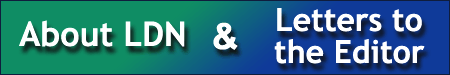Please give a succinct answer to the question in one word or phrase:
What is encouraged in the top portion of the header?

Readers to engage